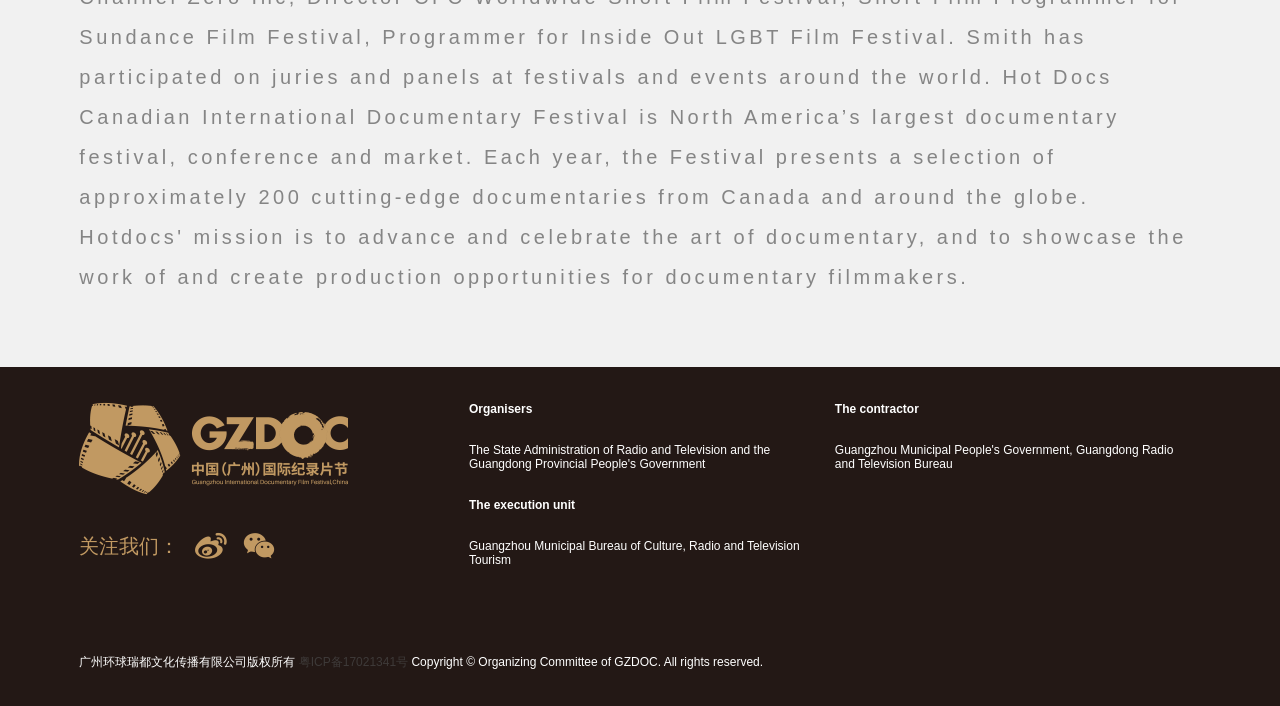What is the name of the event?
From the details in the image, provide a complete and detailed answer to the question.

The name of the event can be inferred from the text 'Organizing Committee of GZDOC' which appears at the bottom of the webpage, suggesting that GZDOC is the name of the event or organization.